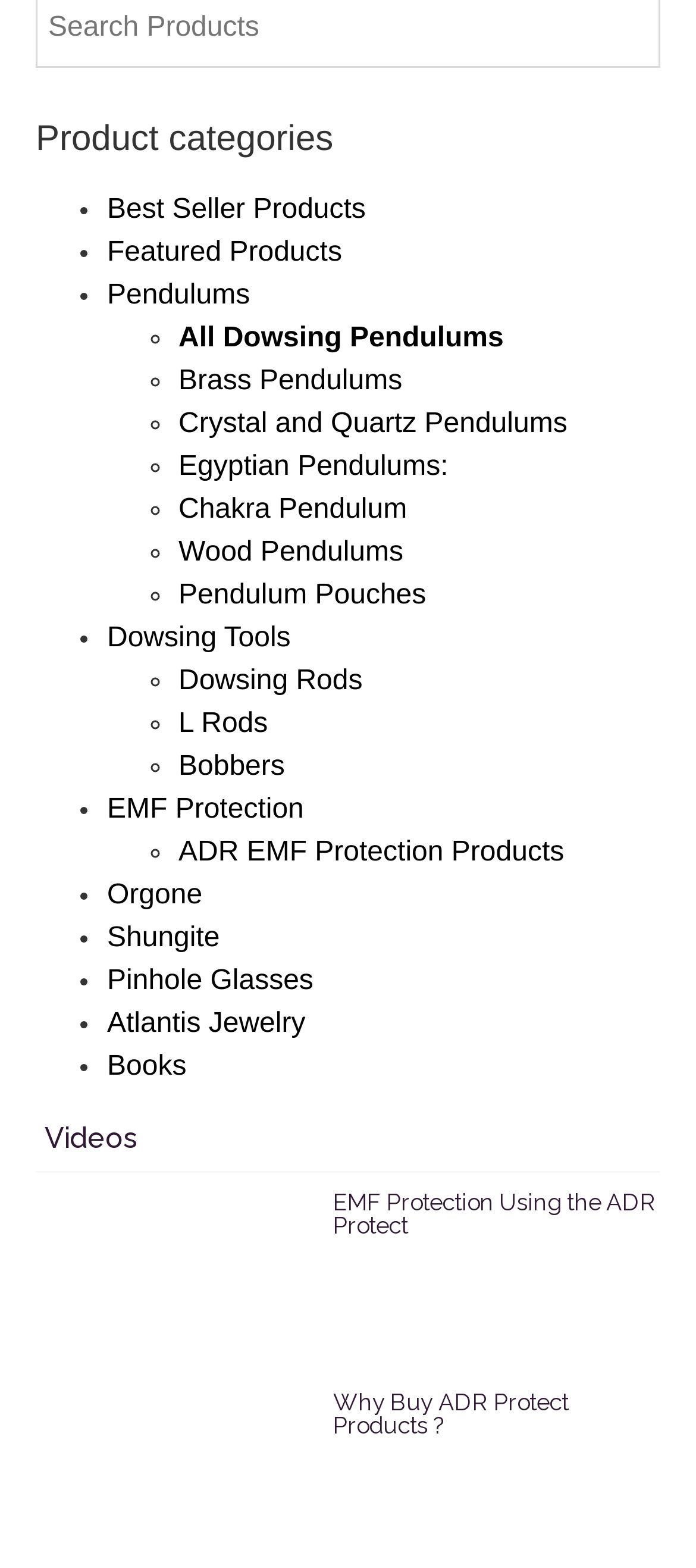What is the first type of pendulum listed?
Please use the image to deliver a detailed and complete answer.

The webpage lists various types of pendulums under the category 'Pendulums'. The first type of pendulum listed is 'All Dowsing Pendulums', which is indicated by the link 'All Dowsing Pendulums'.